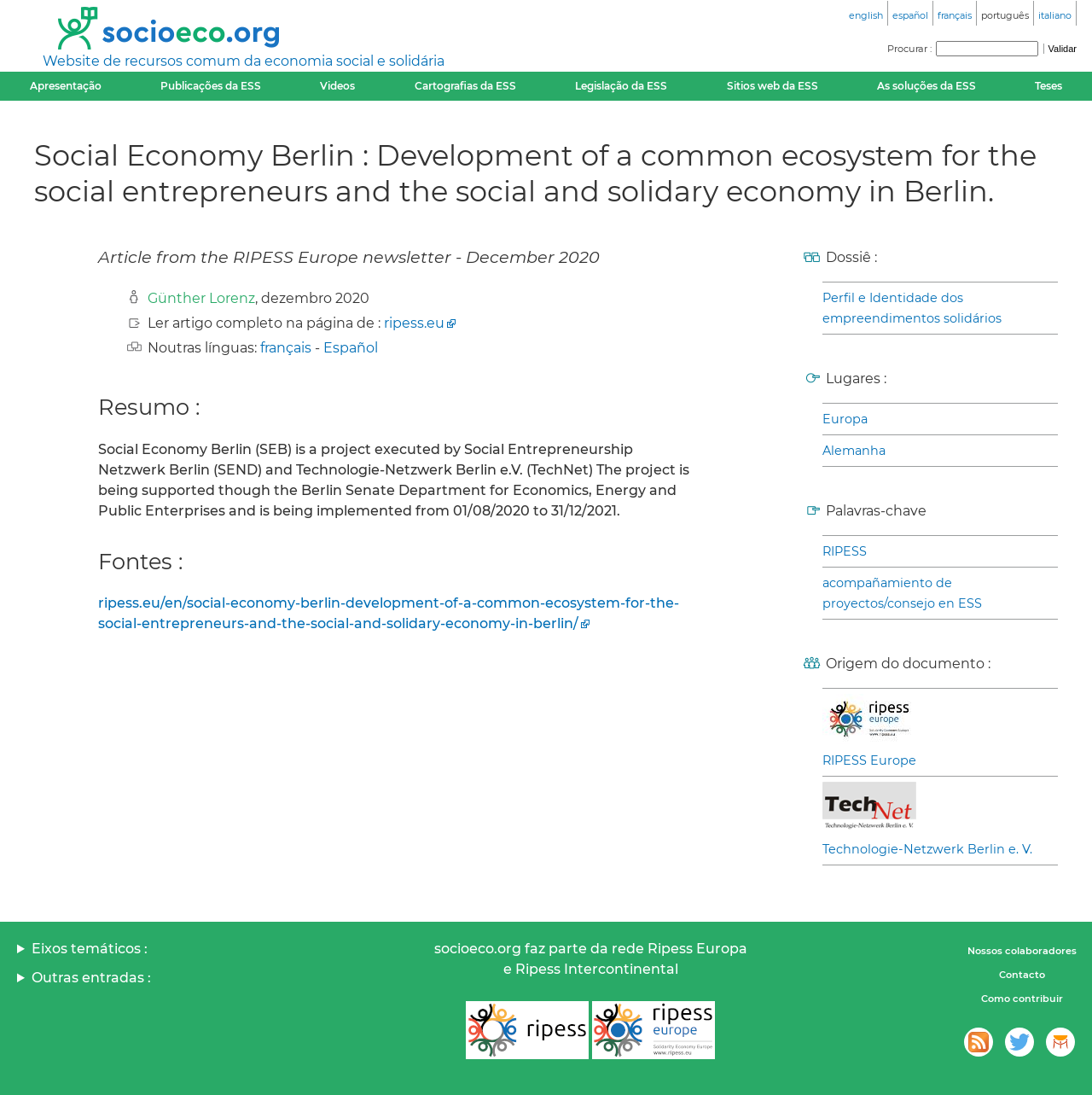Please specify the bounding box coordinates of the clickable region necessary for completing the following instruction: "Search for something". The coordinates must consist of four float numbers between 0 and 1, i.e., [left, top, right, bottom].

[0.812, 0.035, 0.986, 0.054]